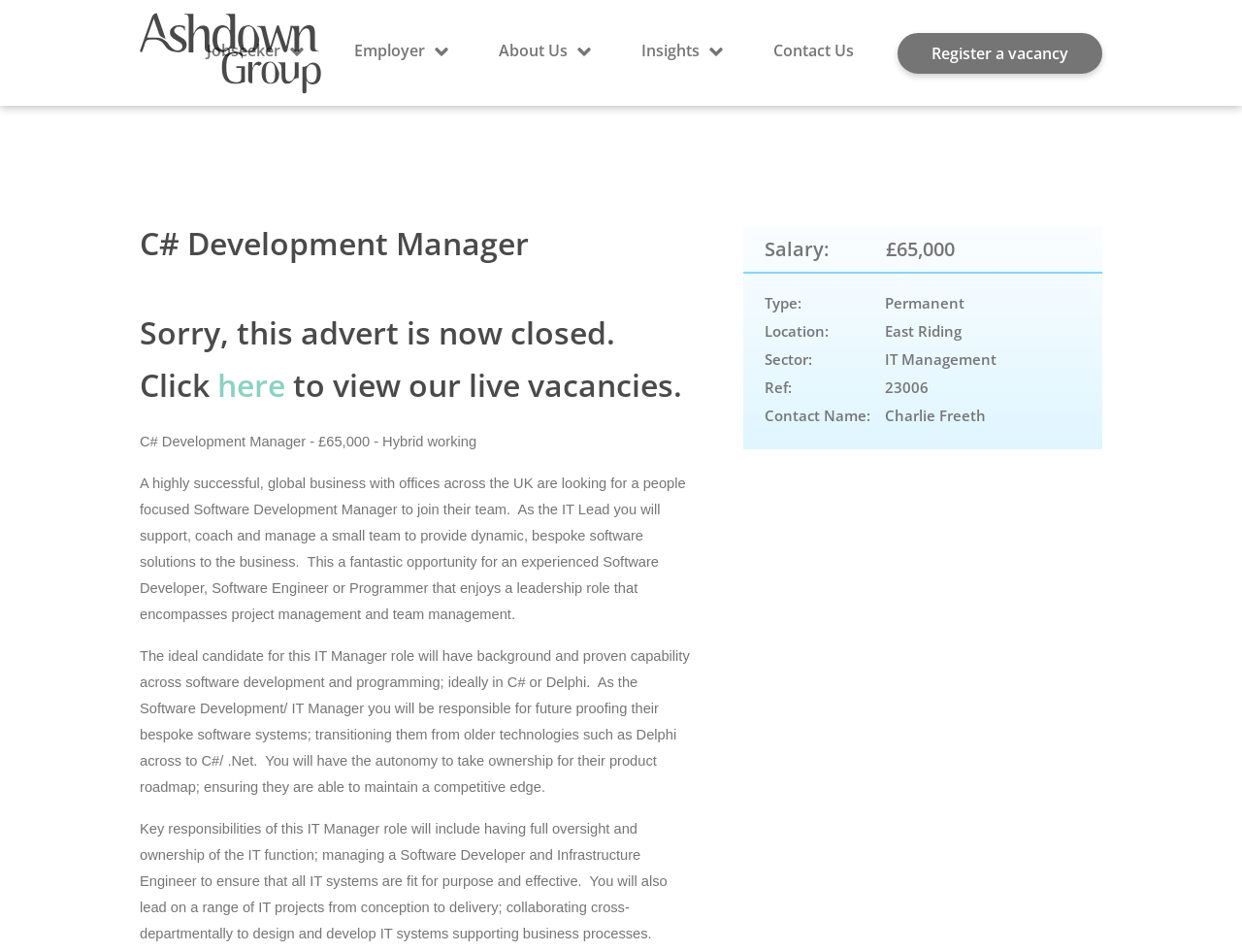Predict the bounding box coordinates for the UI element described as: "Employer". The coordinates should be four float numbers between 0 and 1, presented as [left, top, right, bottom].

[0.285, 0.038, 0.348, 0.073]